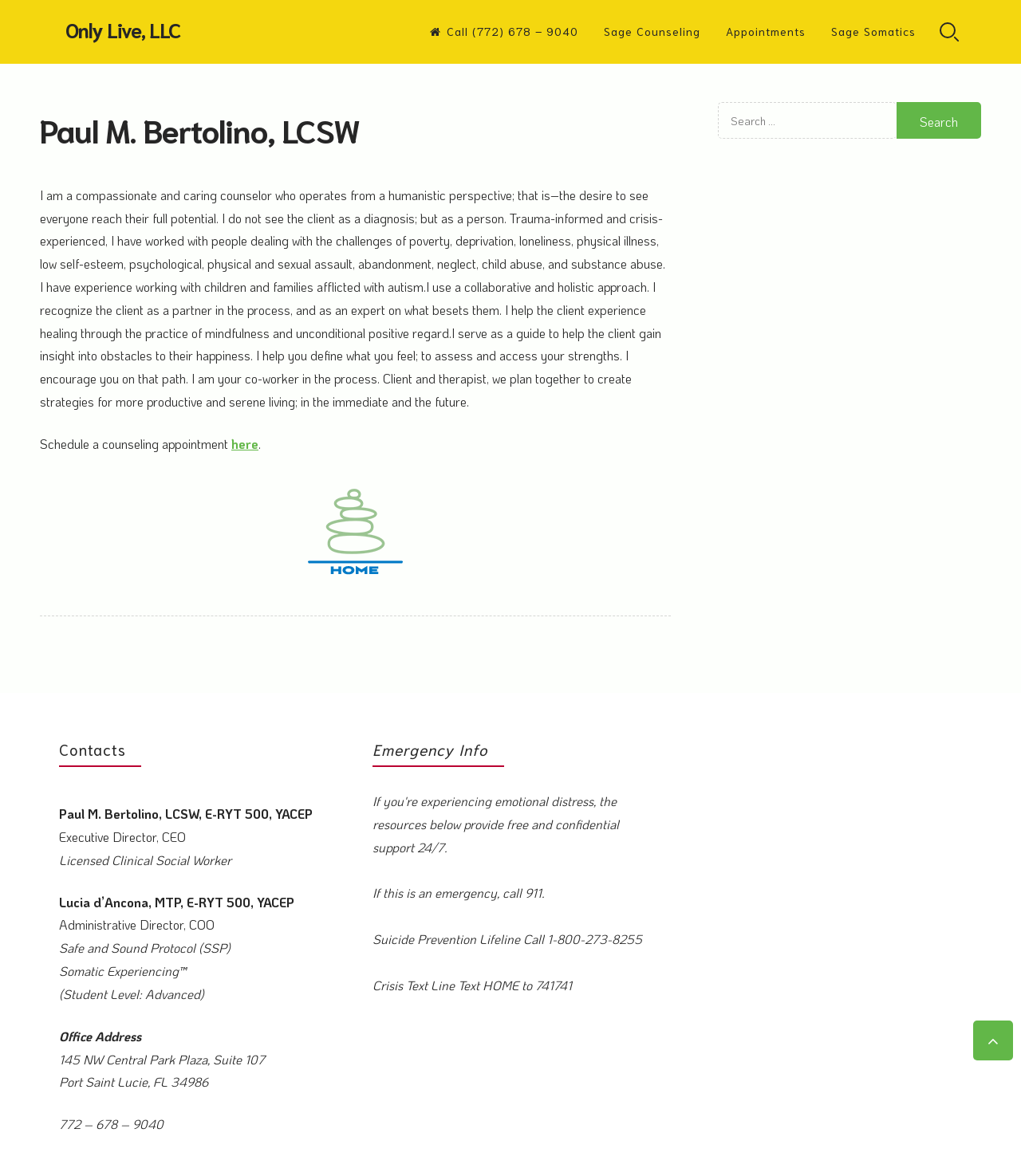Please find the bounding box for the following UI element description. Provide the coordinates in (top-left x, top-left y, bottom-right x, bottom-right y) format, with values between 0 and 1: Appointments

[0.711, 0.011, 0.789, 0.043]